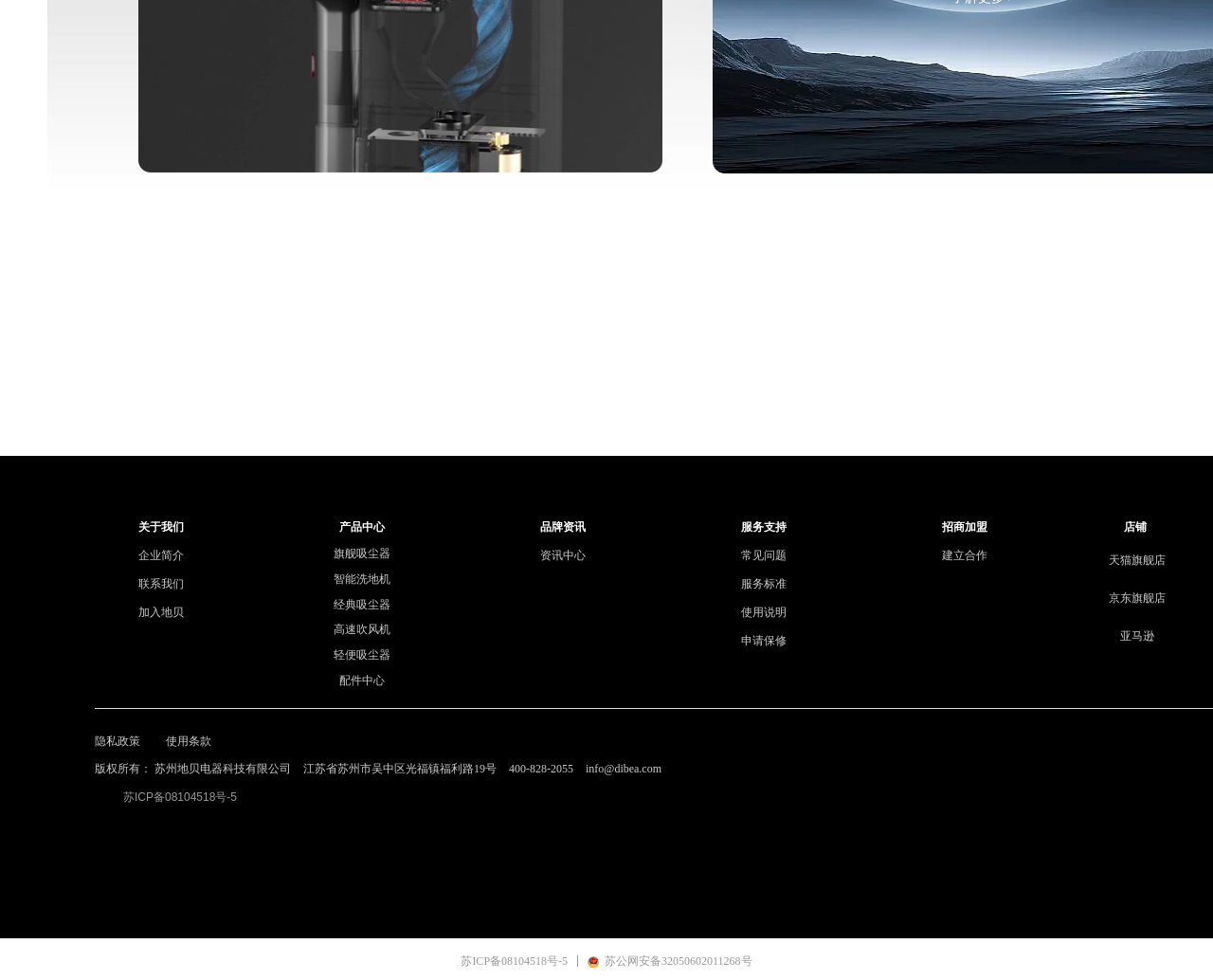Identify the bounding box coordinates for the element you need to click to achieve the following task: "Click on 企业简介". Provide the bounding box coordinates as four float numbers between 0 and 1, in the form [left, top, right, bottom].

[0.078, 0.552, 0.188, 0.581]